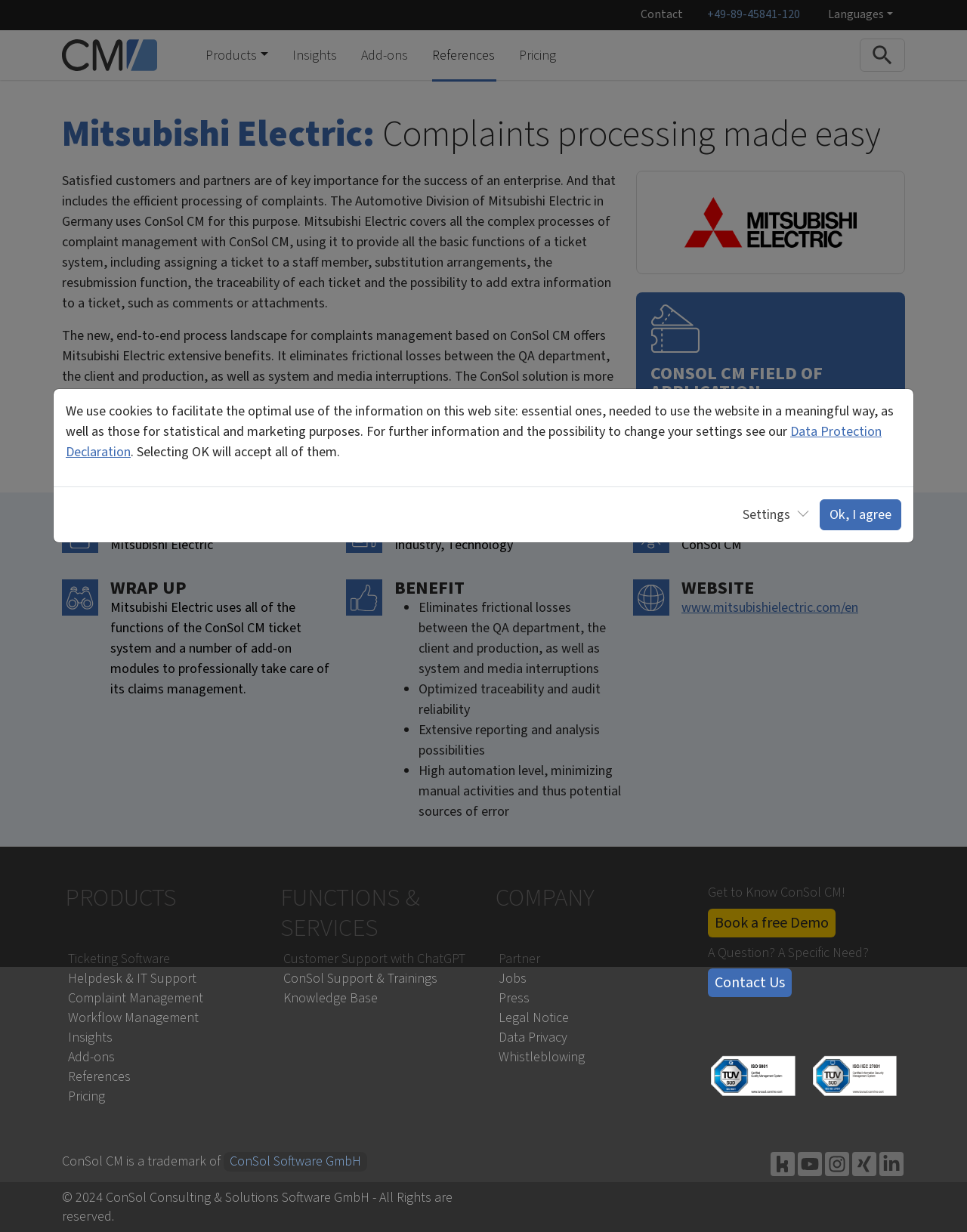Respond with a single word or phrase for the following question: 
What is the company using ConSol CM for?

Complaint management